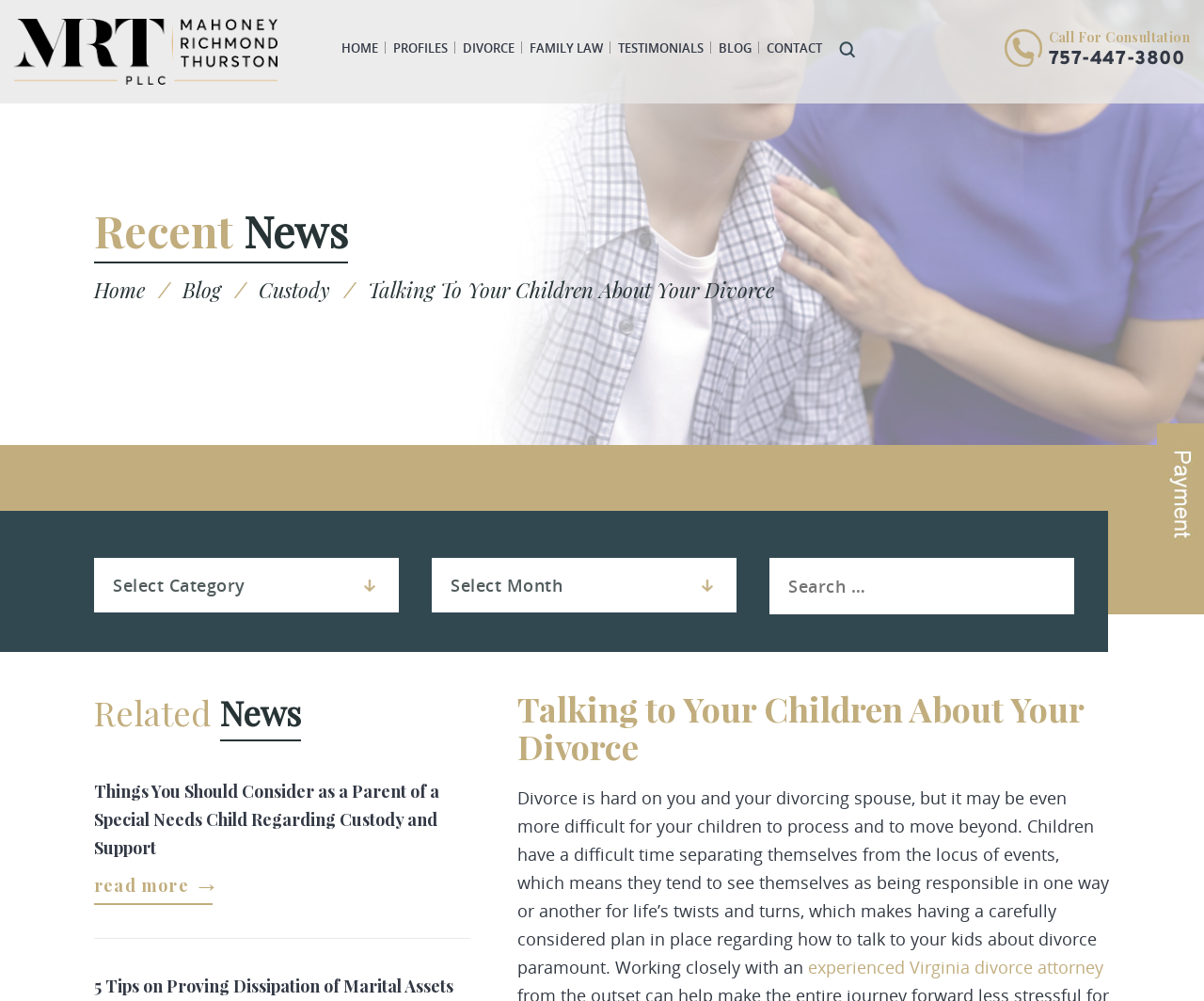Analyze the image and give a detailed response to the question:
What is the purpose of the search box?

The purpose of the search box can be inferred by its location and label. The search box is located at the top-right corner of the webpage and has a label that says 'Search for:'. This suggests that the purpose of the search box is to search for information on the webpage.